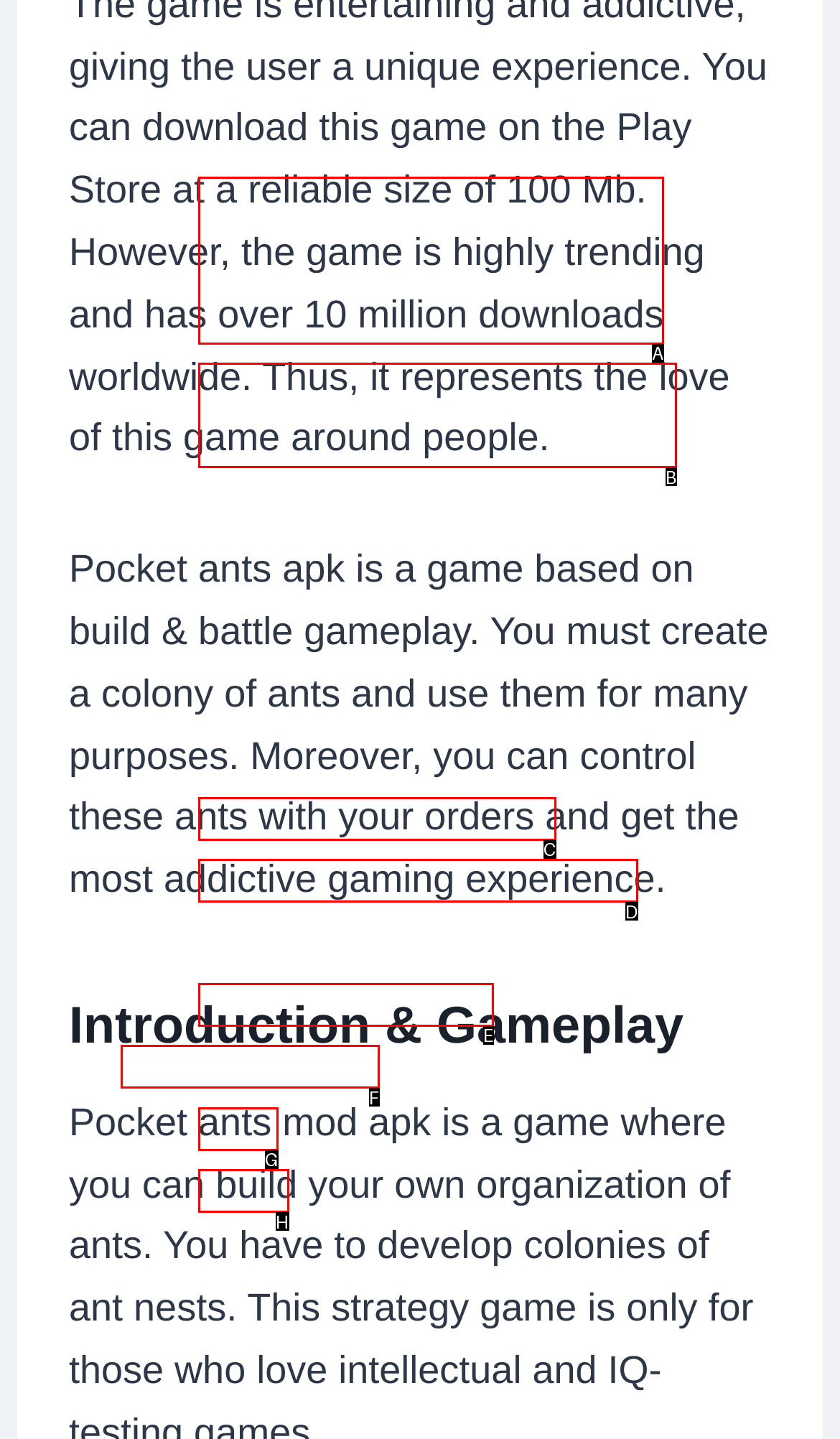Using the description: Pros, find the best-matching HTML element. Indicate your answer with the letter of the chosen option.

G